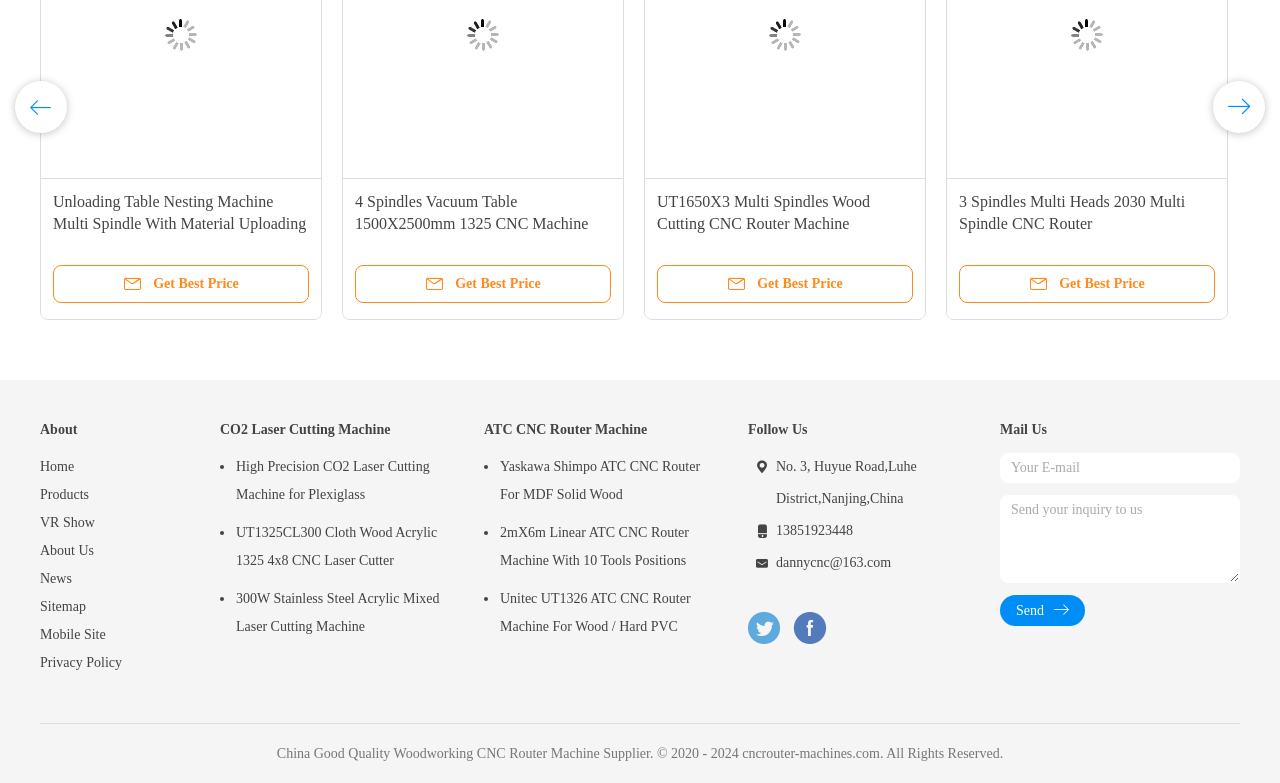What is the main product category of this website?
Answer the question with a single word or phrase by looking at the picture.

CNC Router Machines